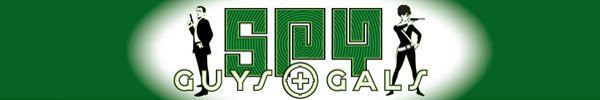Carefully examine the image and provide an in-depth answer to the question: How many figures are depicted in the logo?

The caption describes a silhouette of a suited spy on the left and a stylish female figure on the right, indicating that there are two figures depicted in the logo.